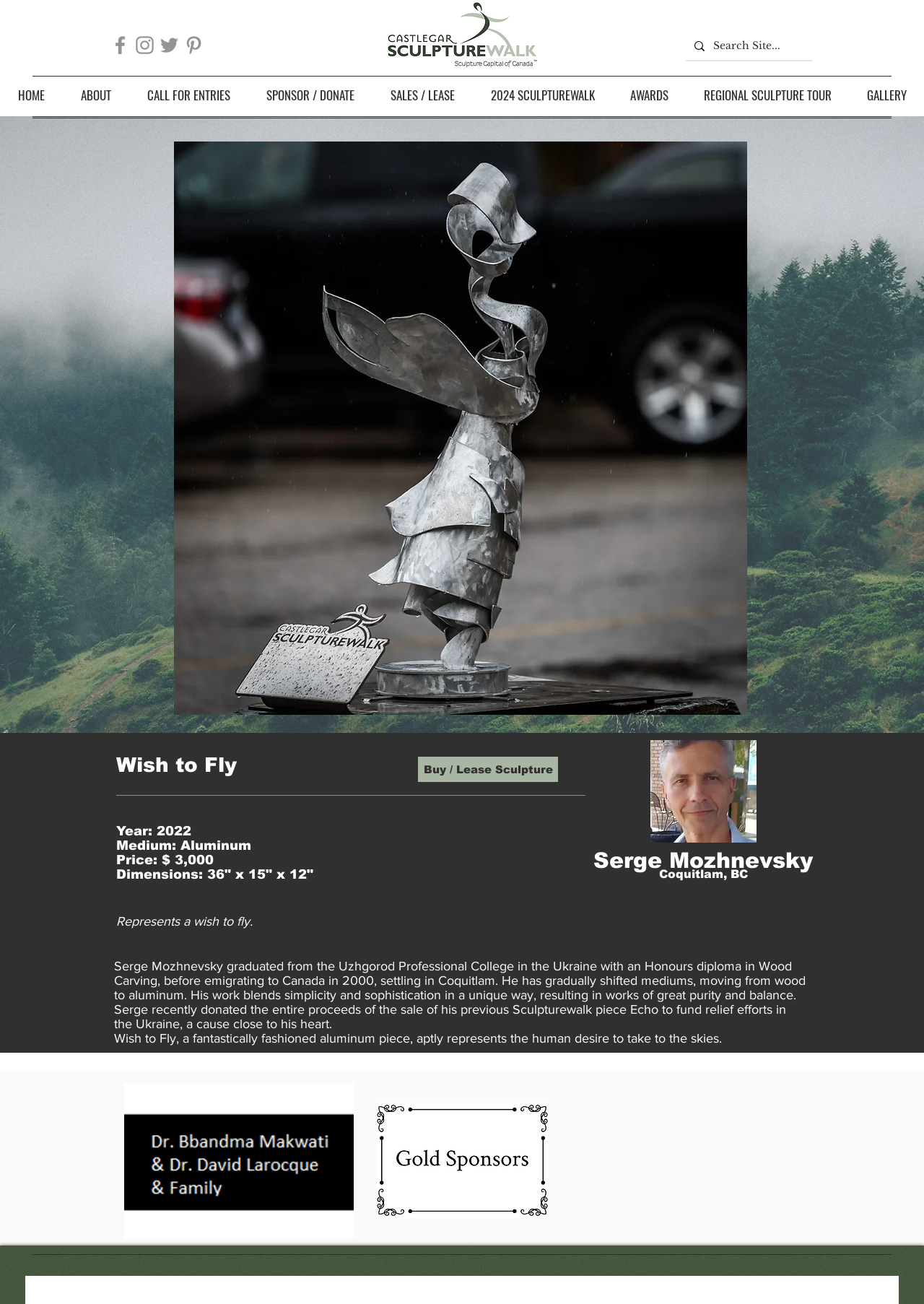What is the name of the city where the artist is from?
Please respond to the question with a detailed and well-explained answer.

I found the answer by looking at the text below the image of the sculpture. The text mentions the name of the city where the artist is from, Coquitlam, which is located in British Columbia, Canada.